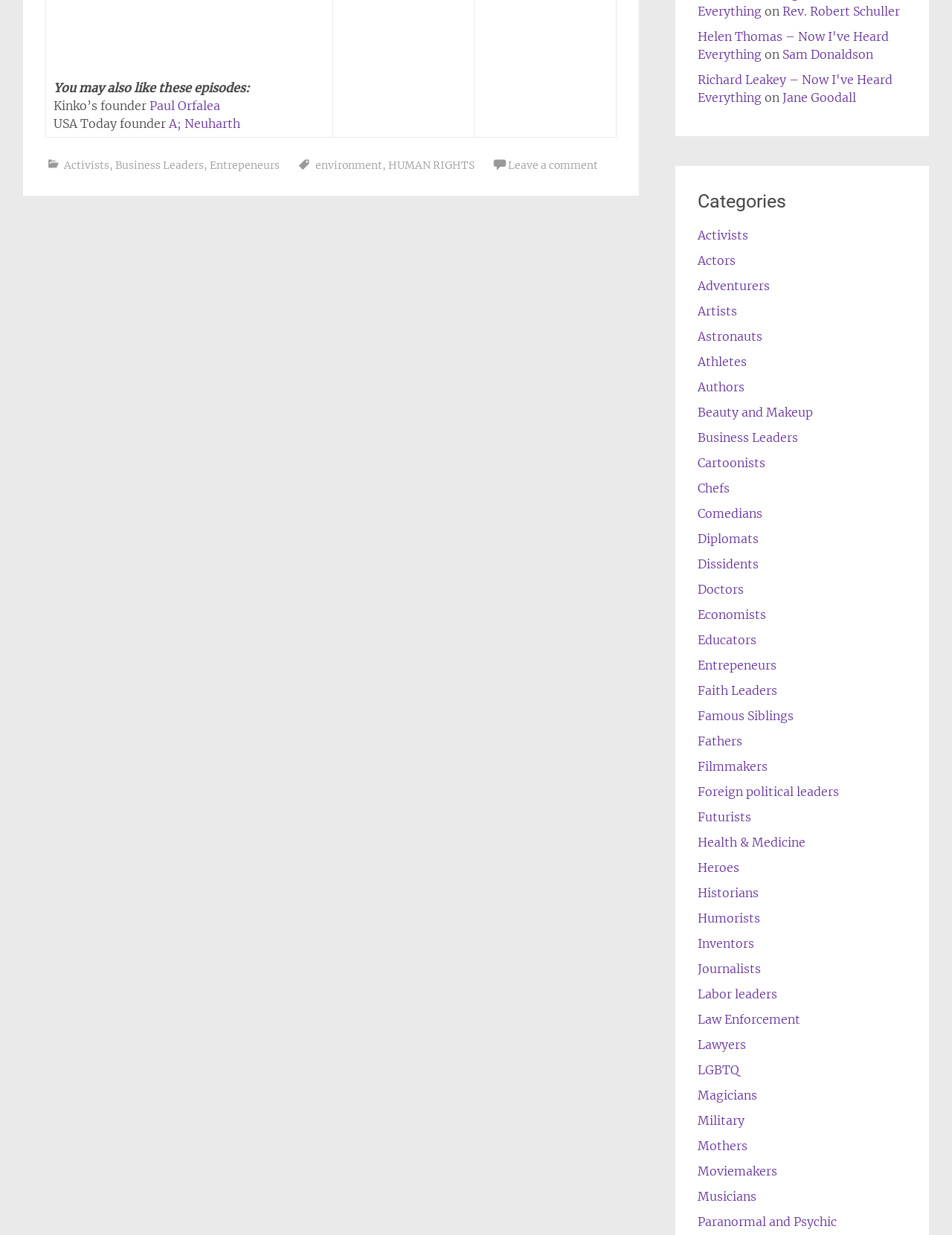Please locate the bounding box coordinates of the element's region that needs to be clicked to follow the instruction: "Read about Jane Goodall". The bounding box coordinates should be provided as four float numbers between 0 and 1, i.e., [left, top, right, bottom].

[0.822, 0.073, 0.899, 0.085]